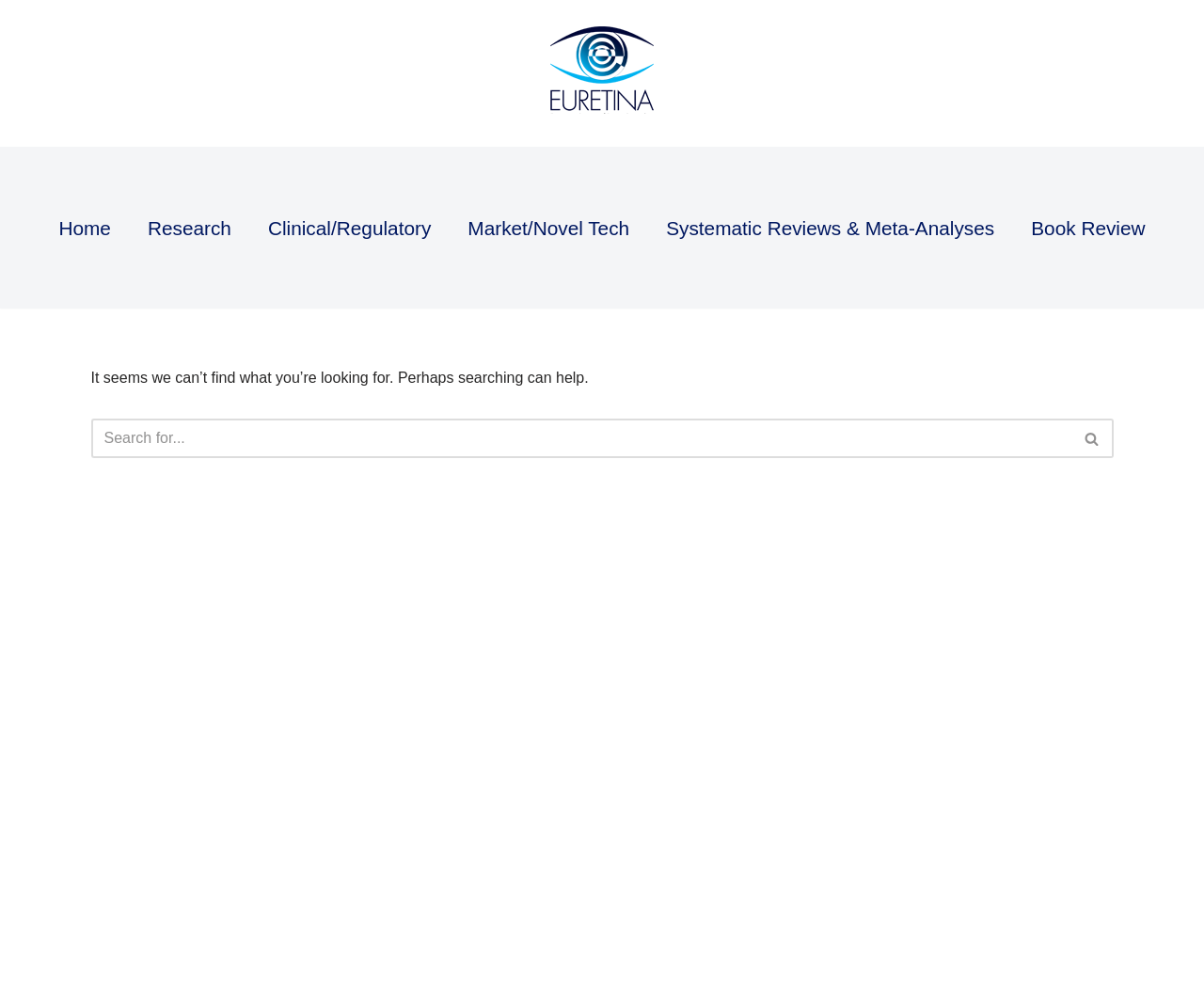Please identify the coordinates of the bounding box for the clickable region that will accomplish this instruction: "go to Euretina Brief".

[0.457, 0.026, 0.543, 0.121]